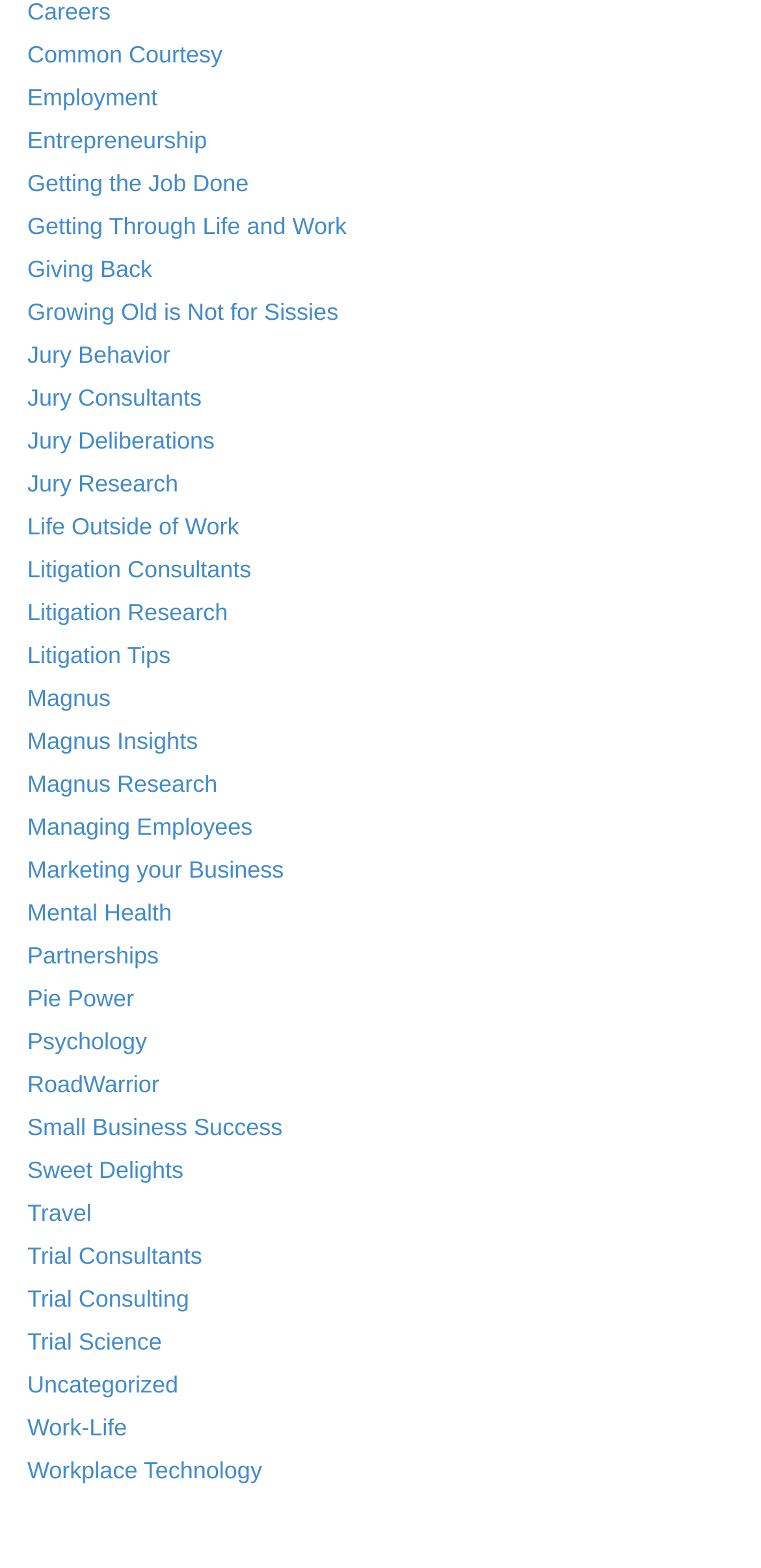Please identify the bounding box coordinates of the clickable region that I should interact with to perform the following instruction: "Explore the 'Jury Behavior' topic". The coordinates should be expressed as four float numbers between 0 and 1, i.e., [left, top, right, bottom].

[0.036, 0.218, 0.224, 0.235]